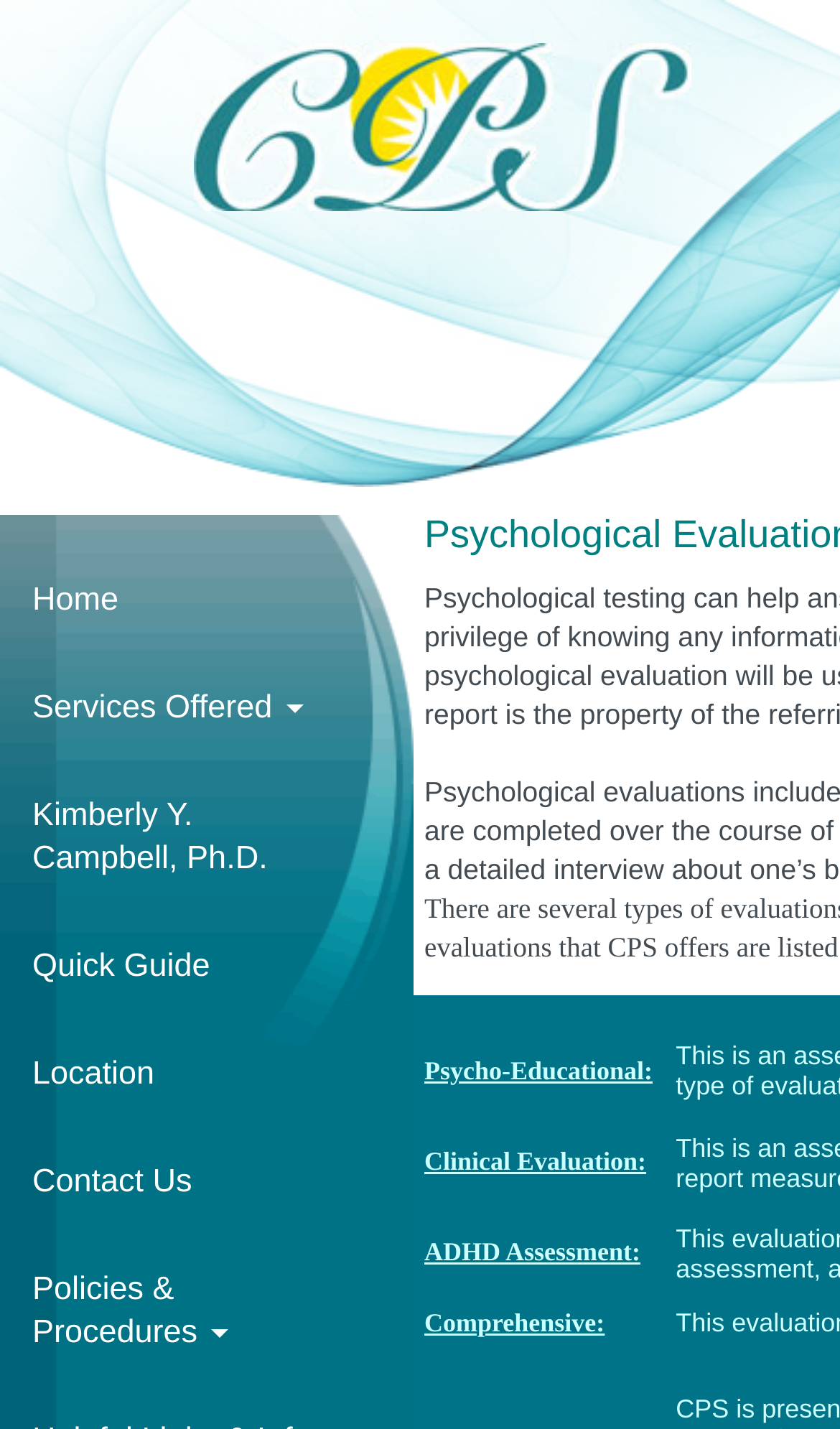Identify the bounding box coordinates of the clickable region necessary to fulfill the following instruction: "visit the home page". The bounding box coordinates should be four float numbers between 0 and 1, i.e., [left, top, right, bottom].

[0.0, 0.383, 0.18, 0.458]